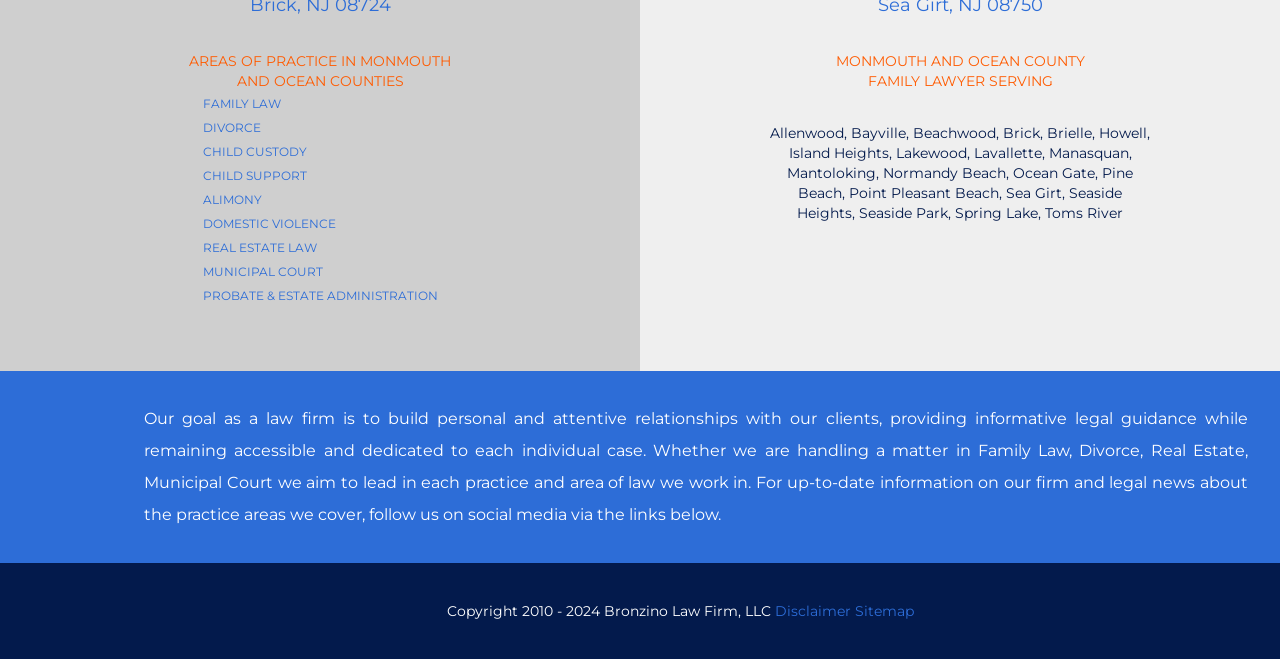Locate the UI element that matches the description PROBATE & ESTATE ADMINISTRATION in the webpage screenshot. Return the bounding box coordinates in the format (top-left x, top-left y, bottom-right x, bottom-right y), with values ranging from 0 to 1.

[0.158, 0.437, 0.342, 0.46]